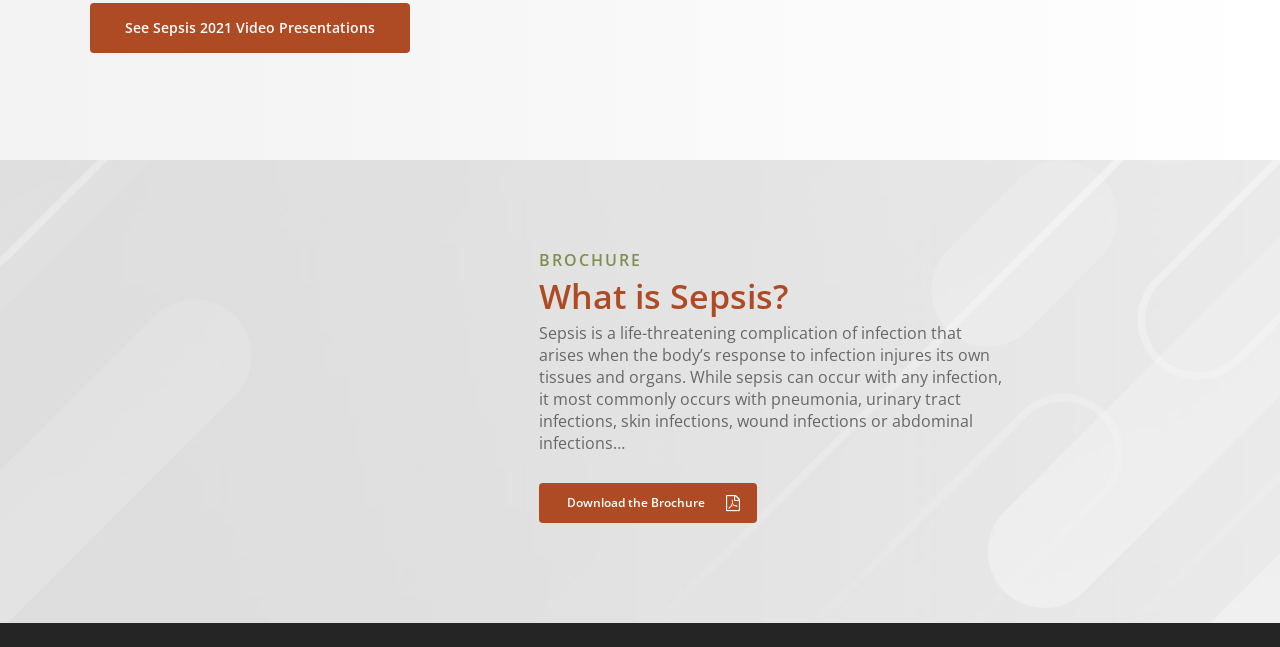What type of infections can lead to sepsis?
Use the screenshot to answer the question with a single word or phrase.

Pneumonia, urinary tract infections, etc.